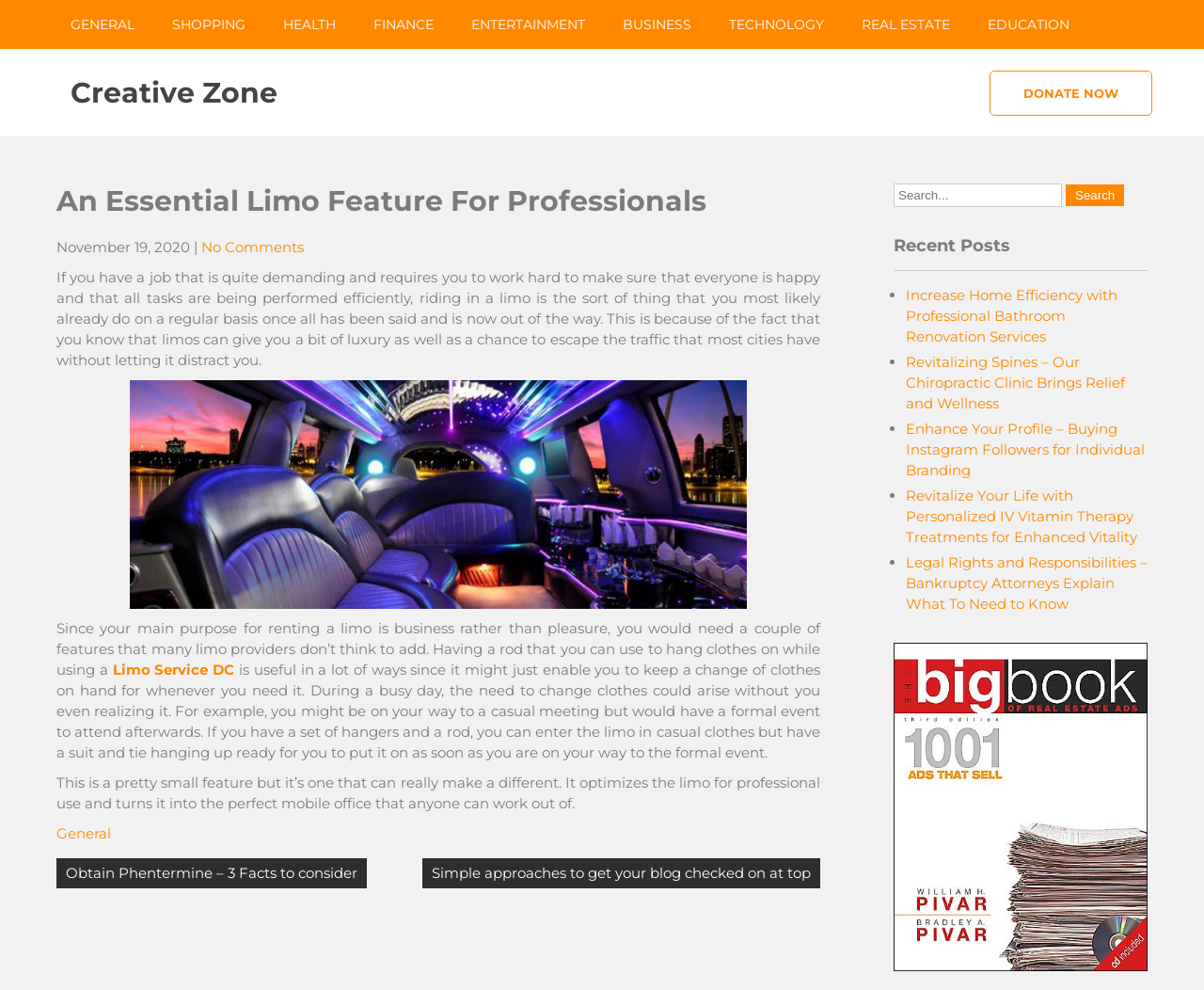Based on the image, give a detailed response to the question: What is the main topic of the article?

The main topic of the article is a specific feature of limousine services, which is essential for professionals. This can be inferred from the heading 'An Essential Limo Feature For Professionals' and the content of the article.